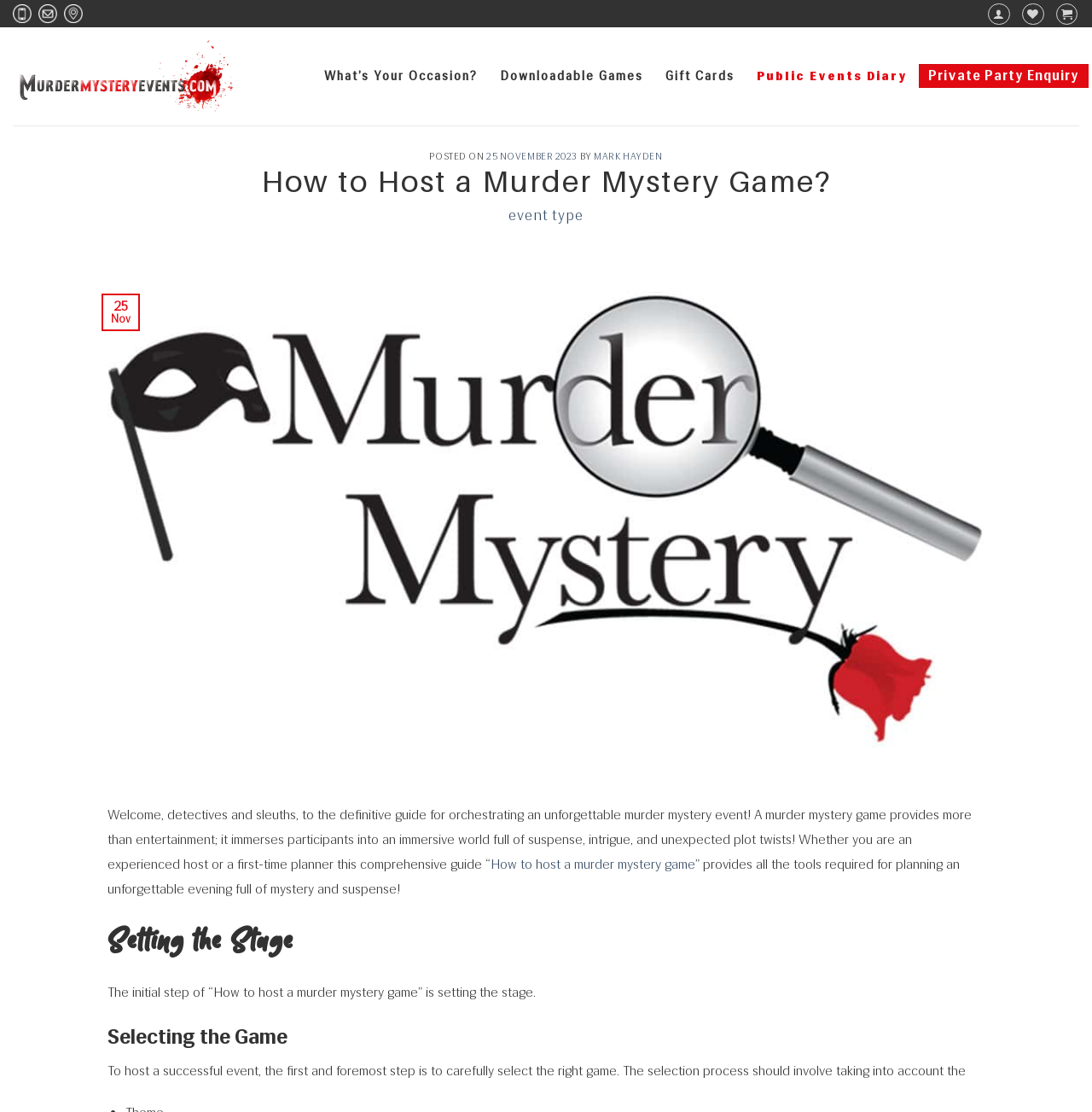Determine the coordinates of the bounding box for the clickable area needed to execute this instruction: "Download a murder mystery game".

[0.458, 0.052, 0.589, 0.085]